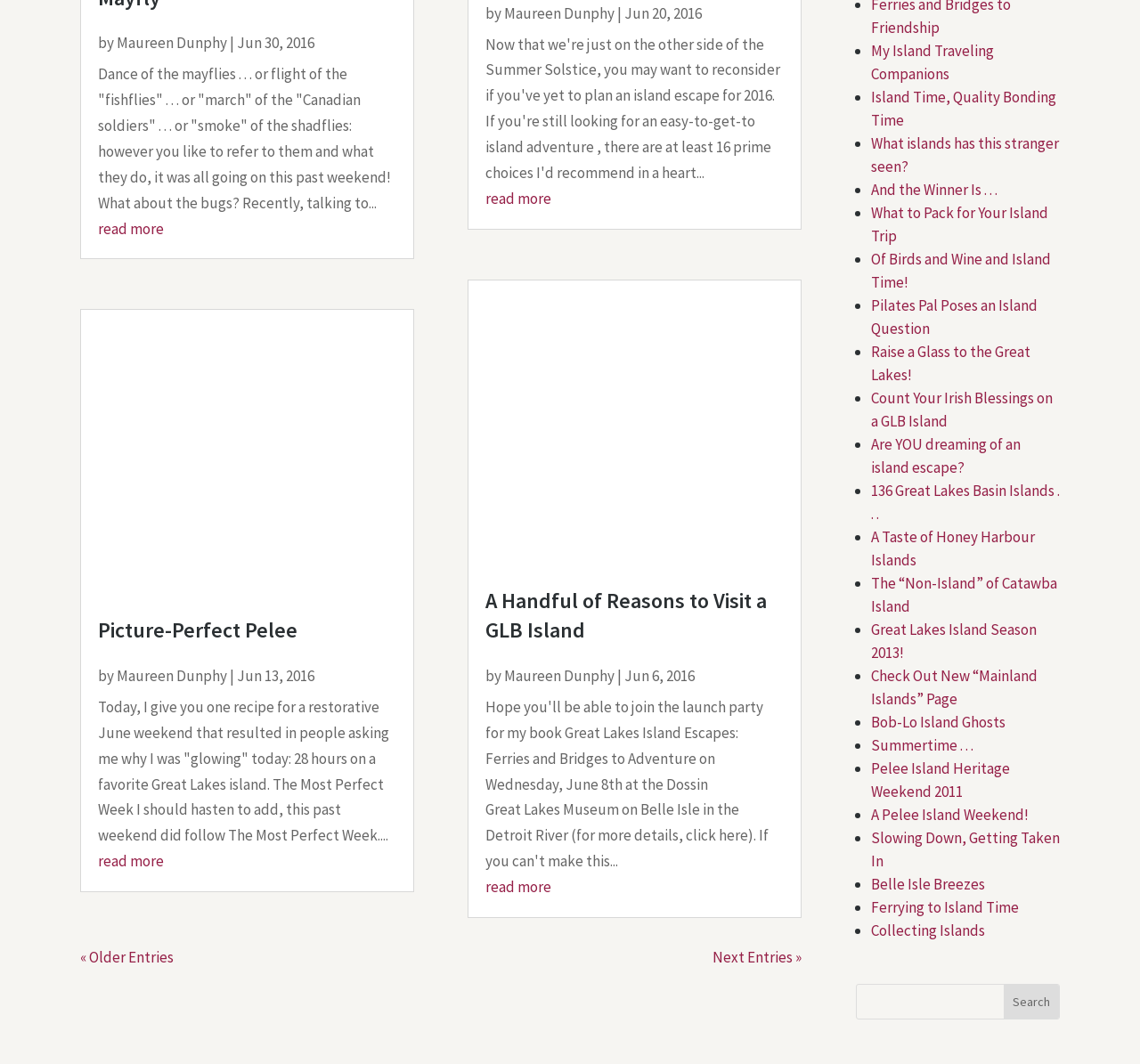Based on the element description Slowing Down, Getting Taken In, identify the bounding box of the UI element in the given webpage screenshot. The coordinates should be in the format (top-left x, top-left y, bottom-right x, bottom-right y) and must be between 0 and 1.

[0.764, 0.778, 0.929, 0.818]